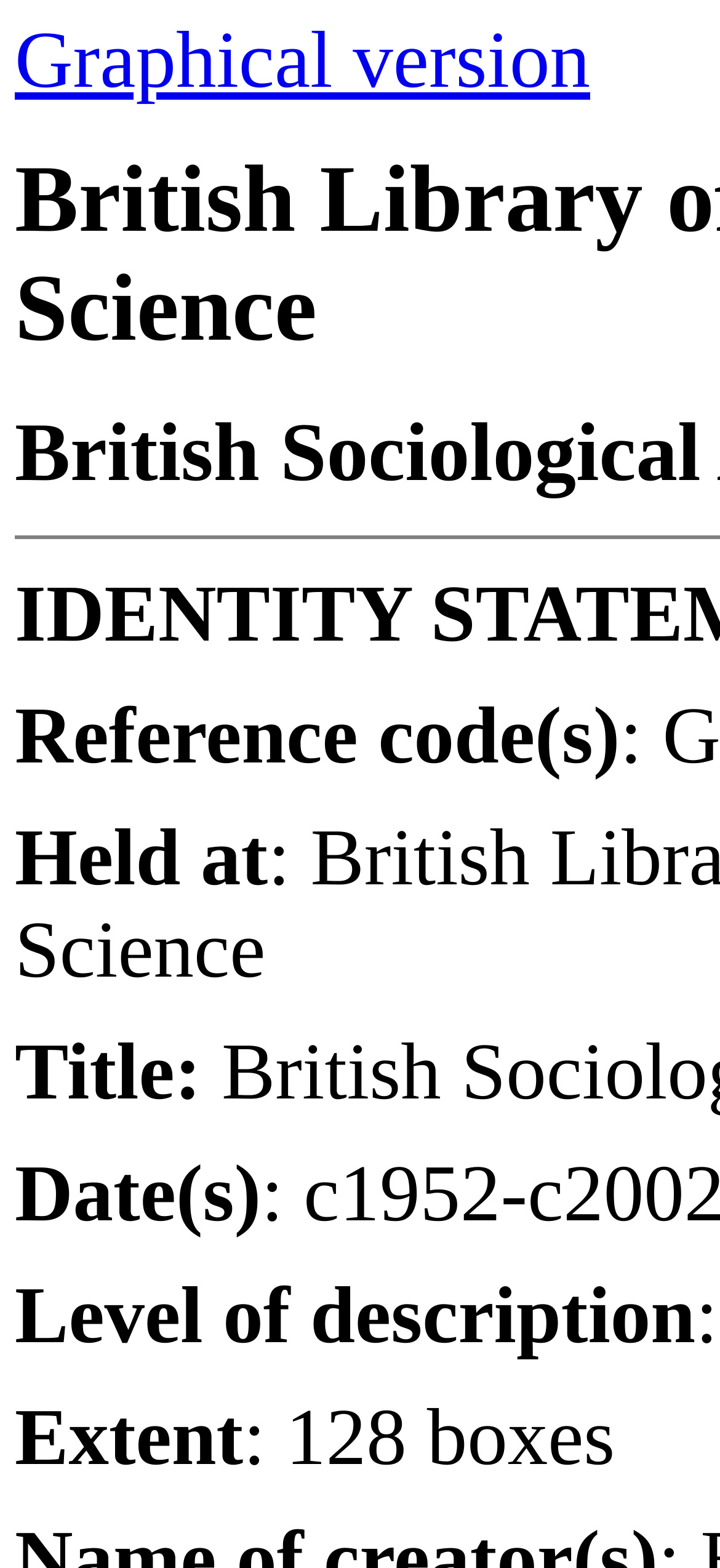Please reply to the following question using a single word or phrase: 
How many boxes are there?

128